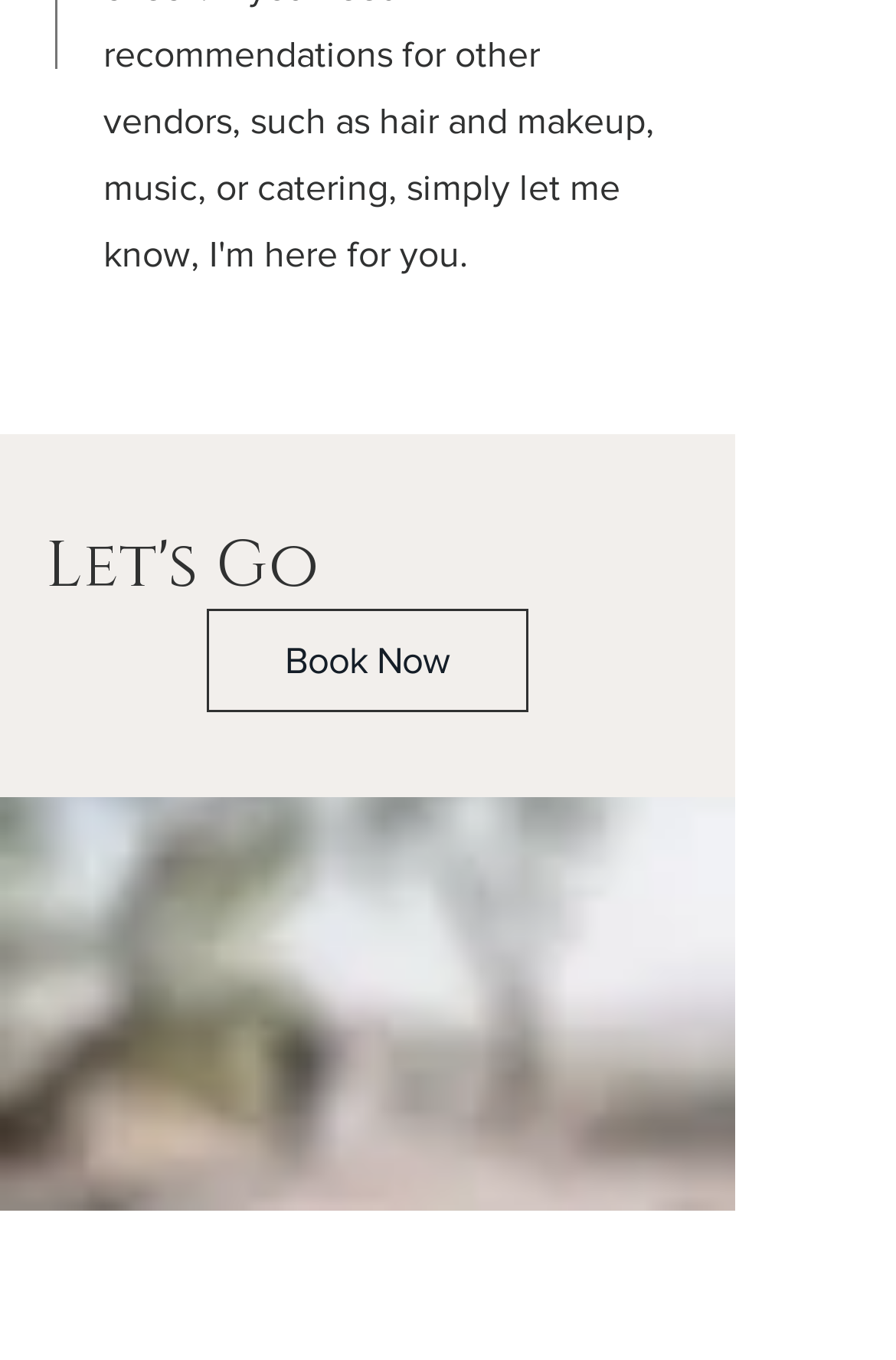Using the element description: "aria-label="Facebook"", determine the bounding box coordinates. The coordinates should be in the format [left, top, right, bottom], with values between 0 and 1.

[0.449, 0.943, 0.51, 0.984]